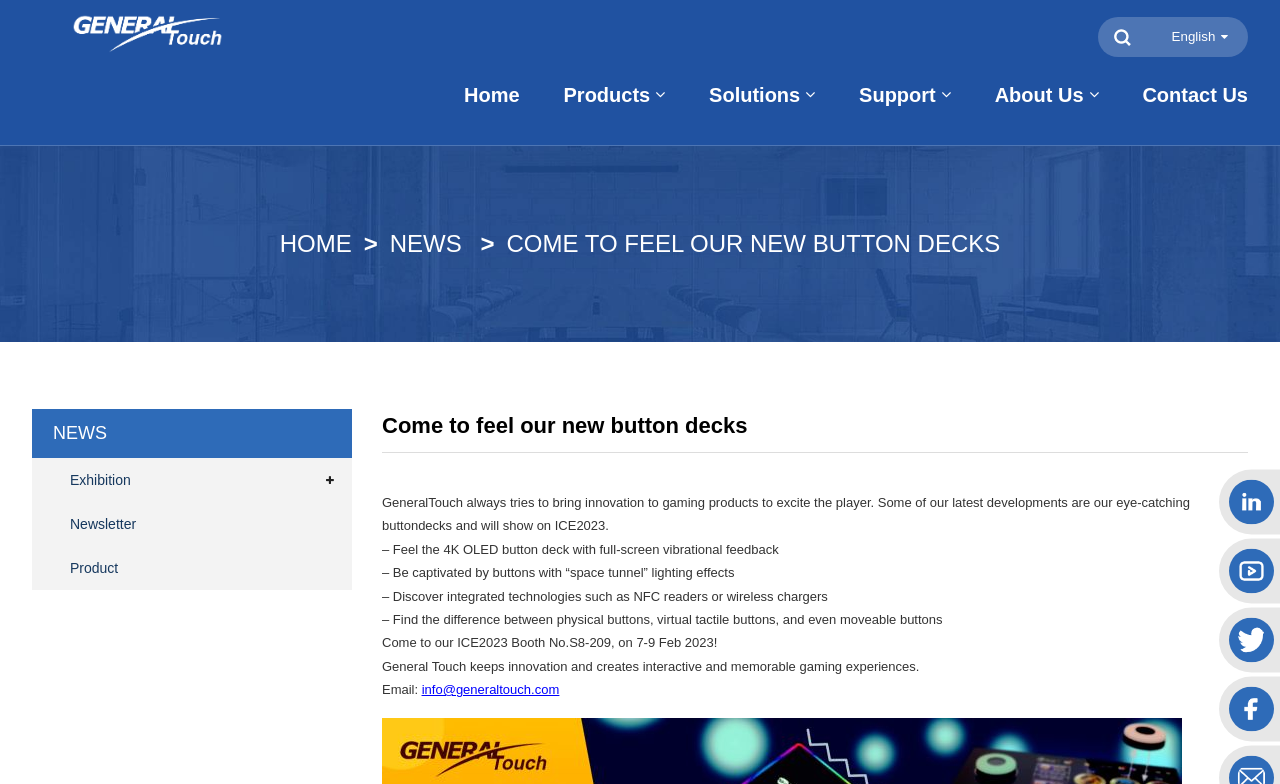Show me the bounding box coordinates of the clickable region to achieve the task as per the instruction: "Select English language".

[0.915, 0.037, 0.959, 0.056]